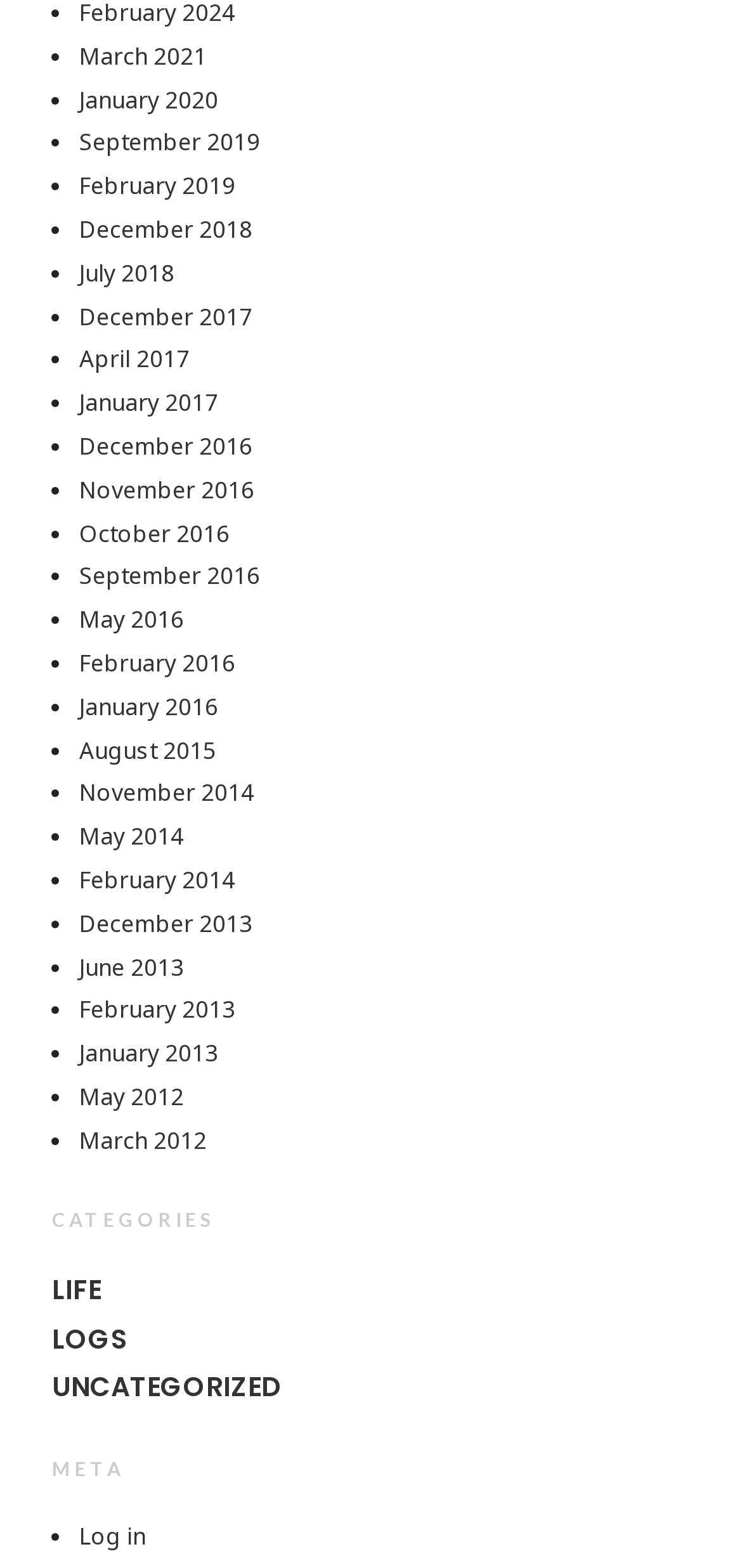Identify the bounding box coordinates for the UI element described as follows: "May 2014". Ensure the coordinates are four float numbers between 0 and 1, formatted as [left, top, right, bottom].

[0.107, 0.523, 0.248, 0.544]